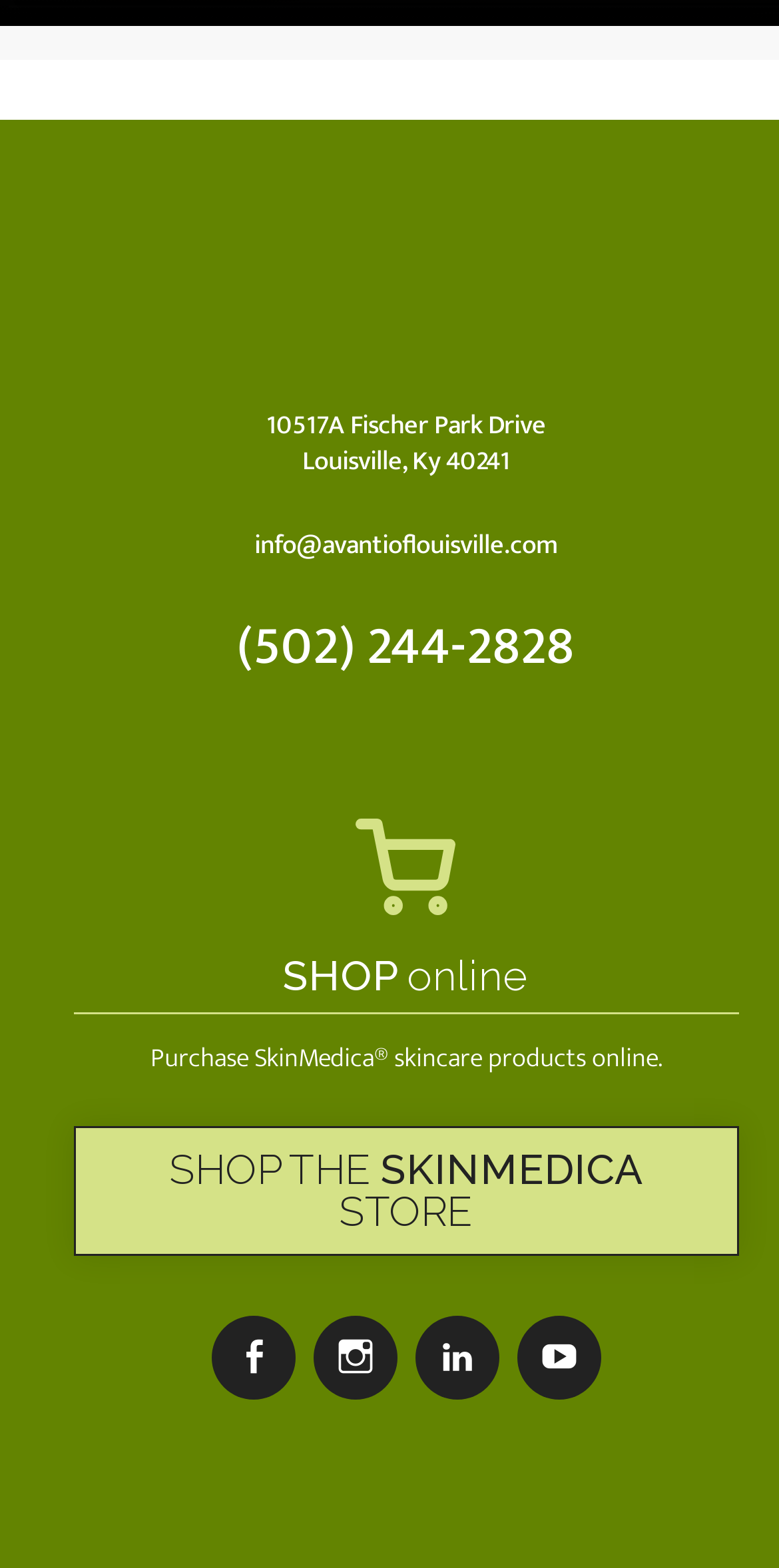From the screenshot, find the bounding box of the UI element matching this description: "info@avantioflouisville.com". Supply the bounding box coordinates in the form [left, top, right, bottom], each a float between 0 and 1.

[0.094, 0.336, 0.949, 0.36]